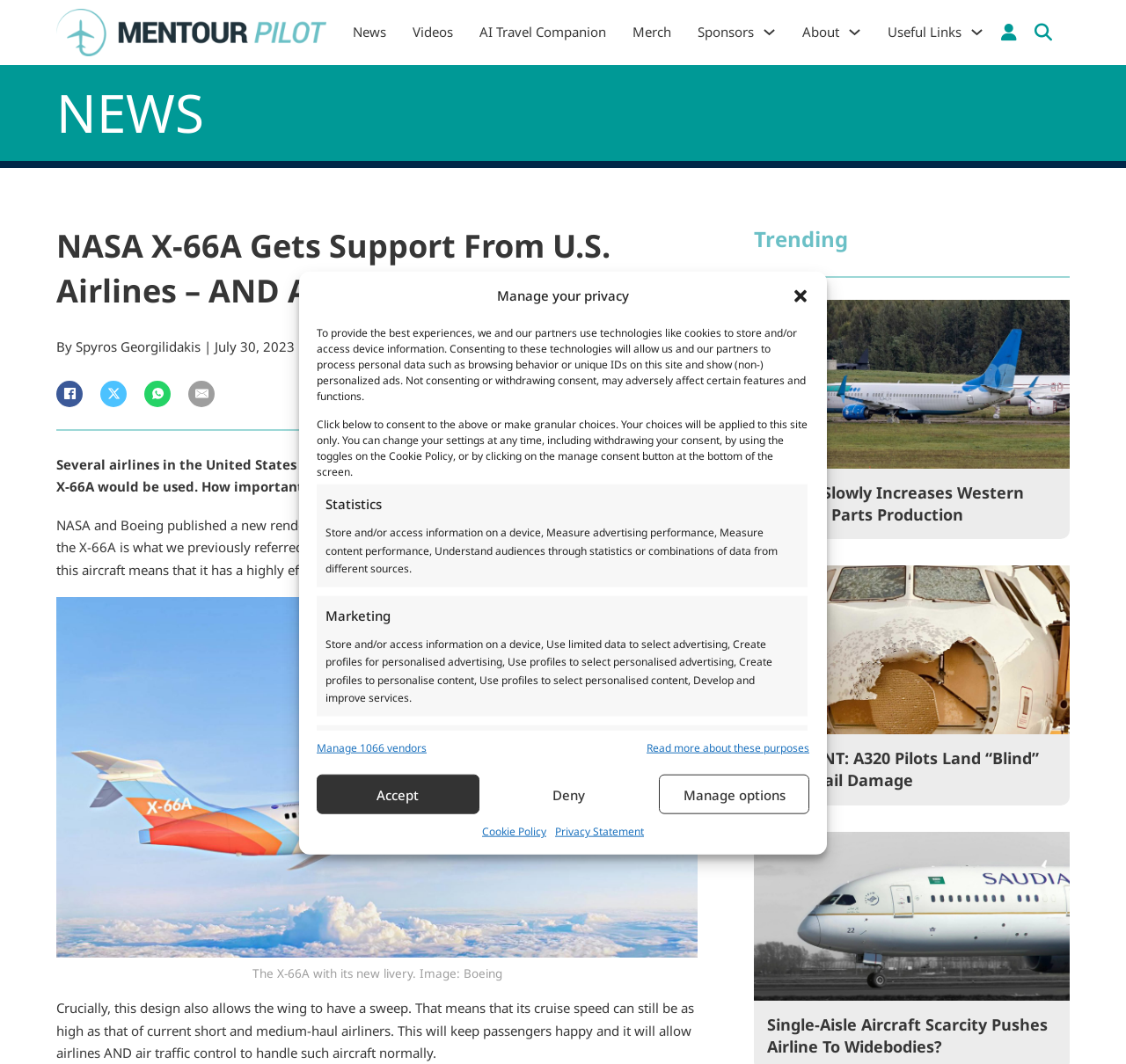Please identify the bounding box coordinates of where to click in order to follow the instruction: "Open the 'AI Travel Companion' link".

[0.426, 0.02, 0.538, 0.041]